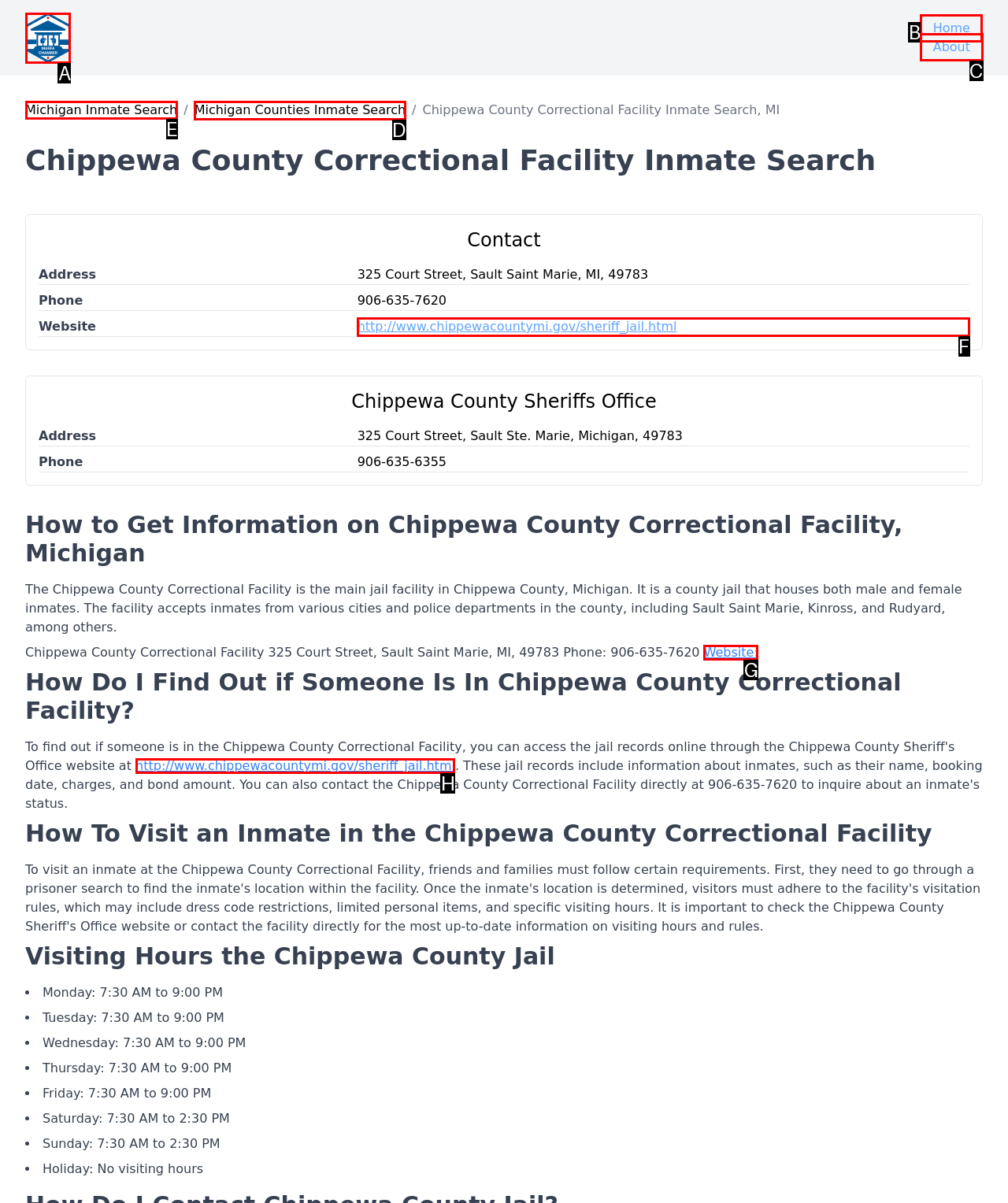Determine the right option to click to perform this task: Get in touch with us
Answer with the correct letter from the given choices directly.

None